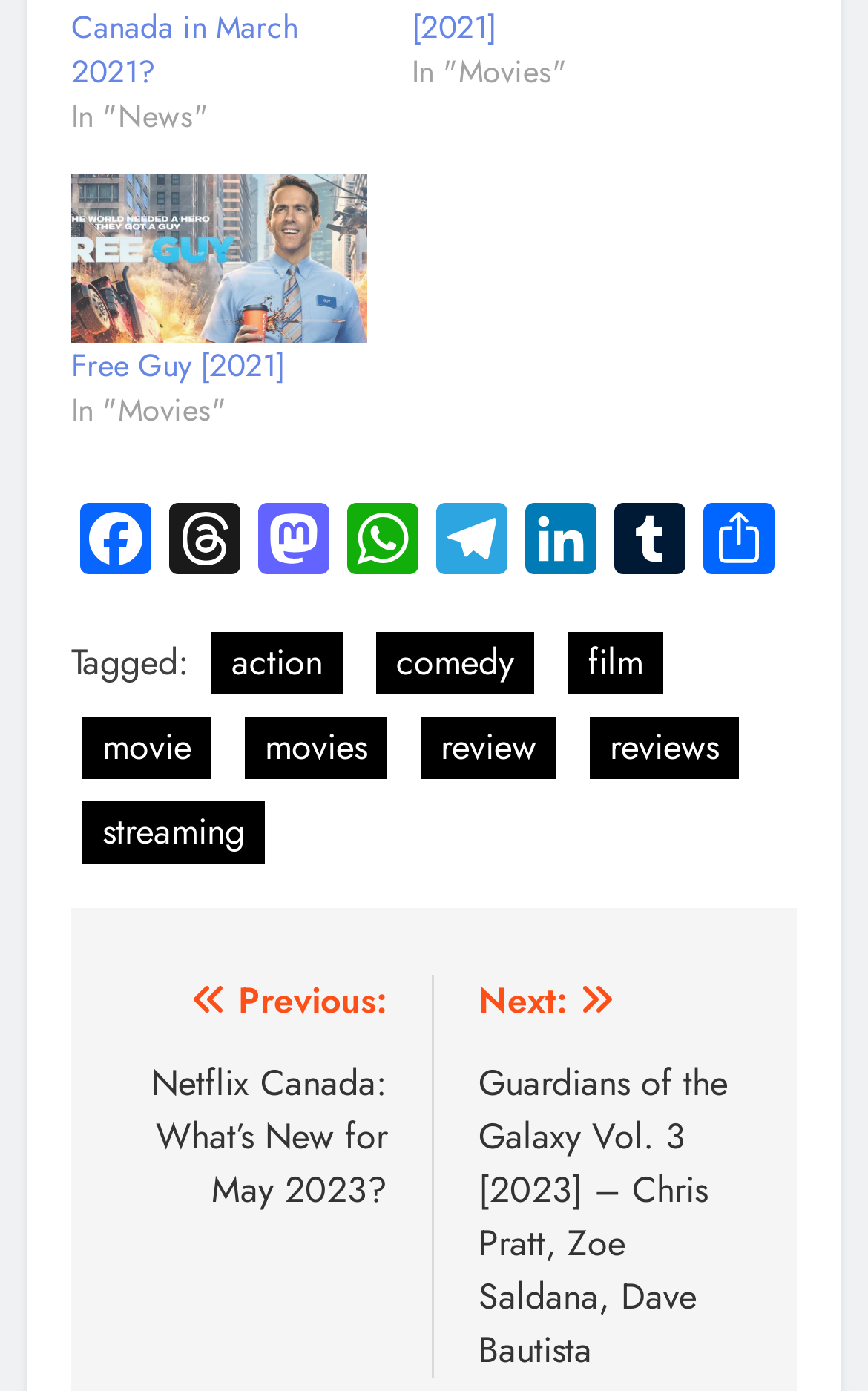What is the title of the movie?
Look at the image and answer the question with a single word or phrase.

Free Guy